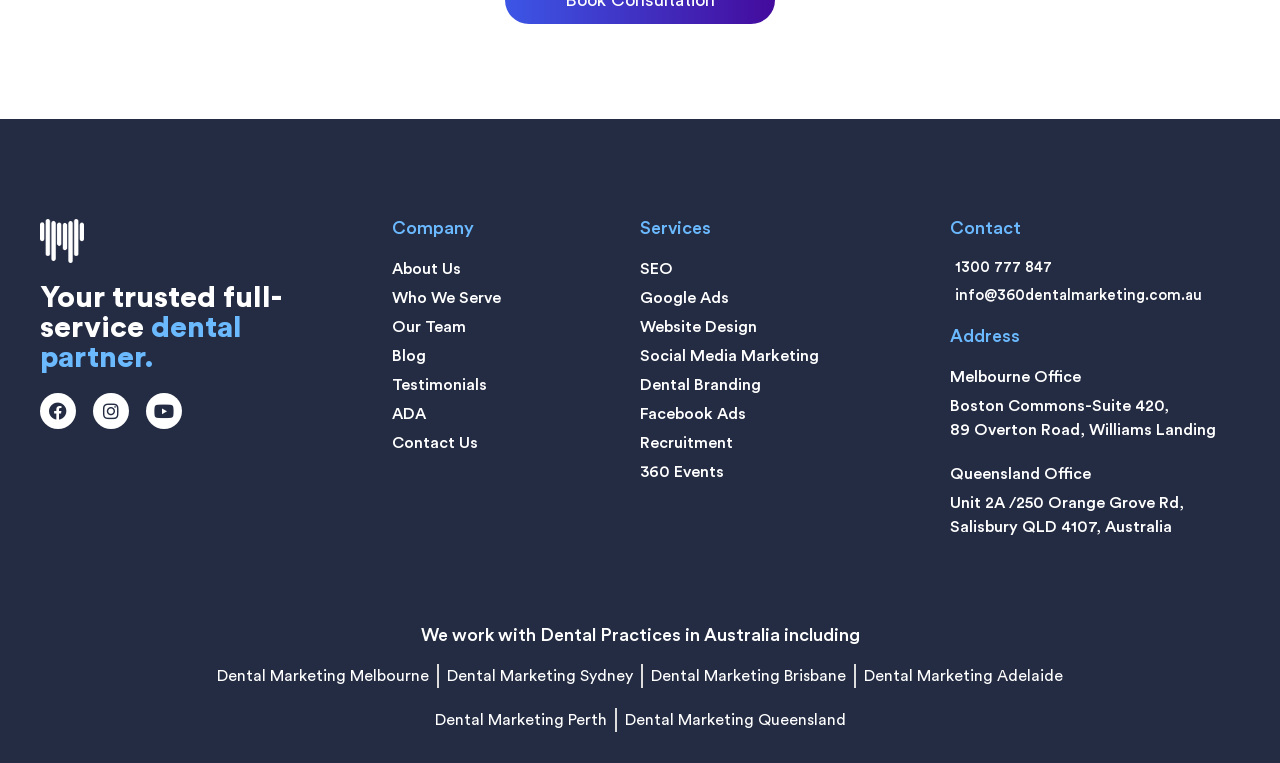Please reply with a single word or brief phrase to the question: 
What is the phone number of the company?

1300 777 847